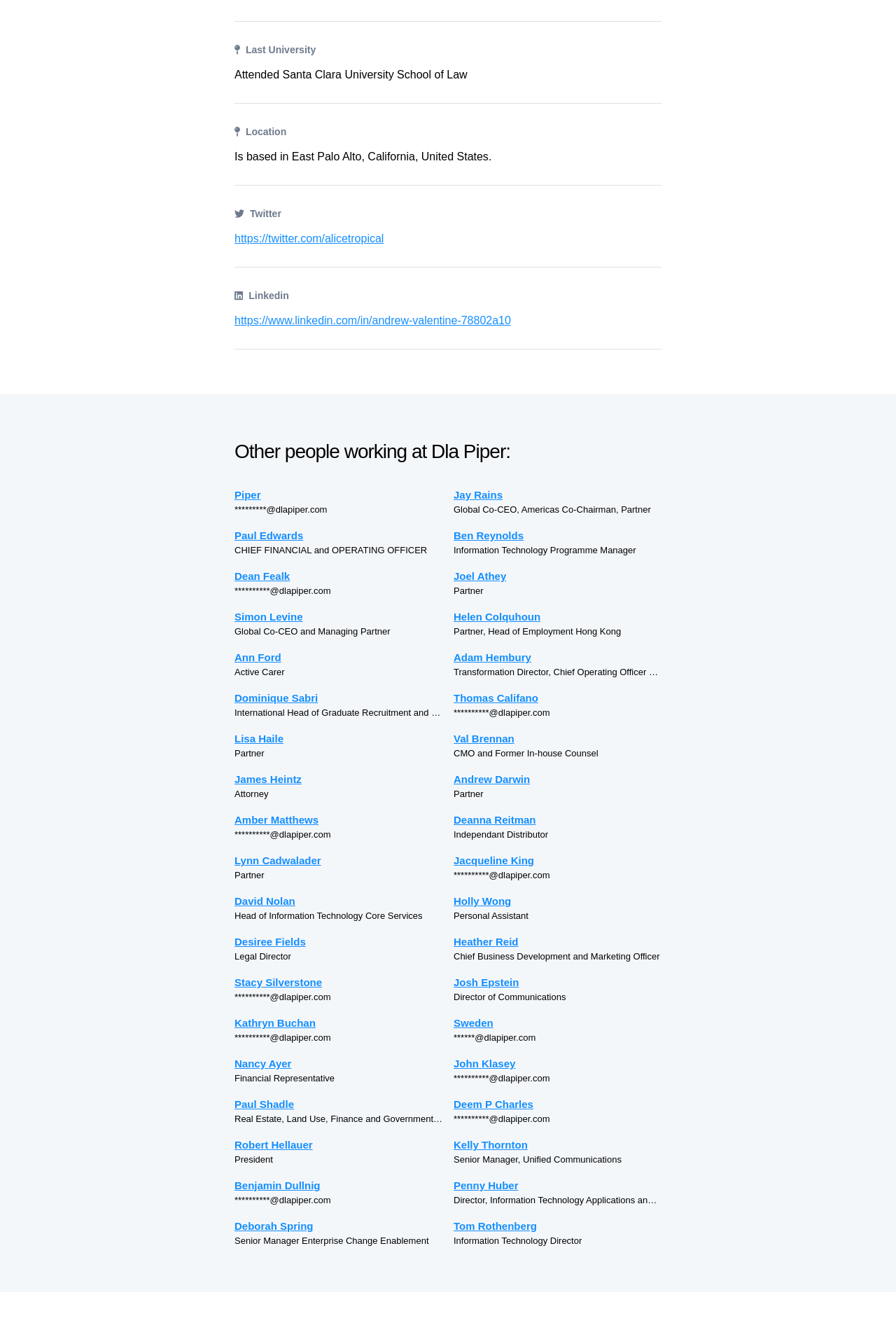Predict the bounding box coordinates of the area that should be clicked to accomplish the following instruction: "Click on the 'Why HeadOn' link". The bounding box coordinates should consist of four float numbers between 0 and 1, i.e., [left, top, right, bottom].

None